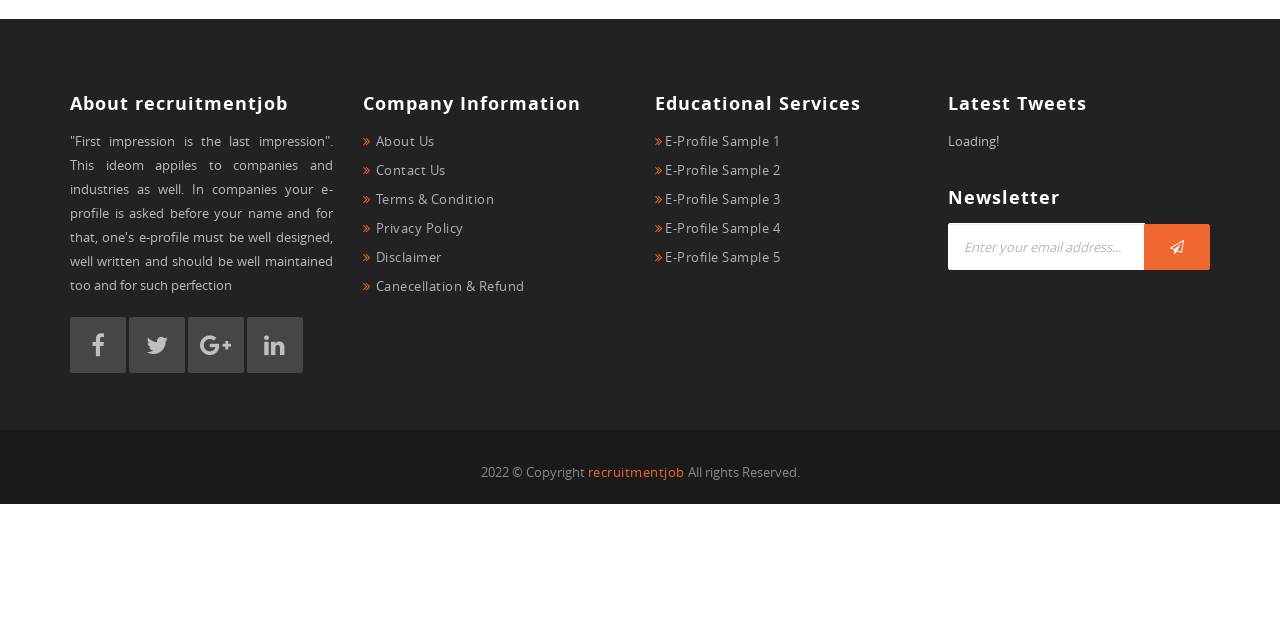Provide the bounding box coordinates of the HTML element described by the text: "parent_node: About recruitmentjob". The coordinates should be in the format [left, top, right, bottom] with values between 0 and 1.

[0.147, 0.561, 0.191, 0.589]